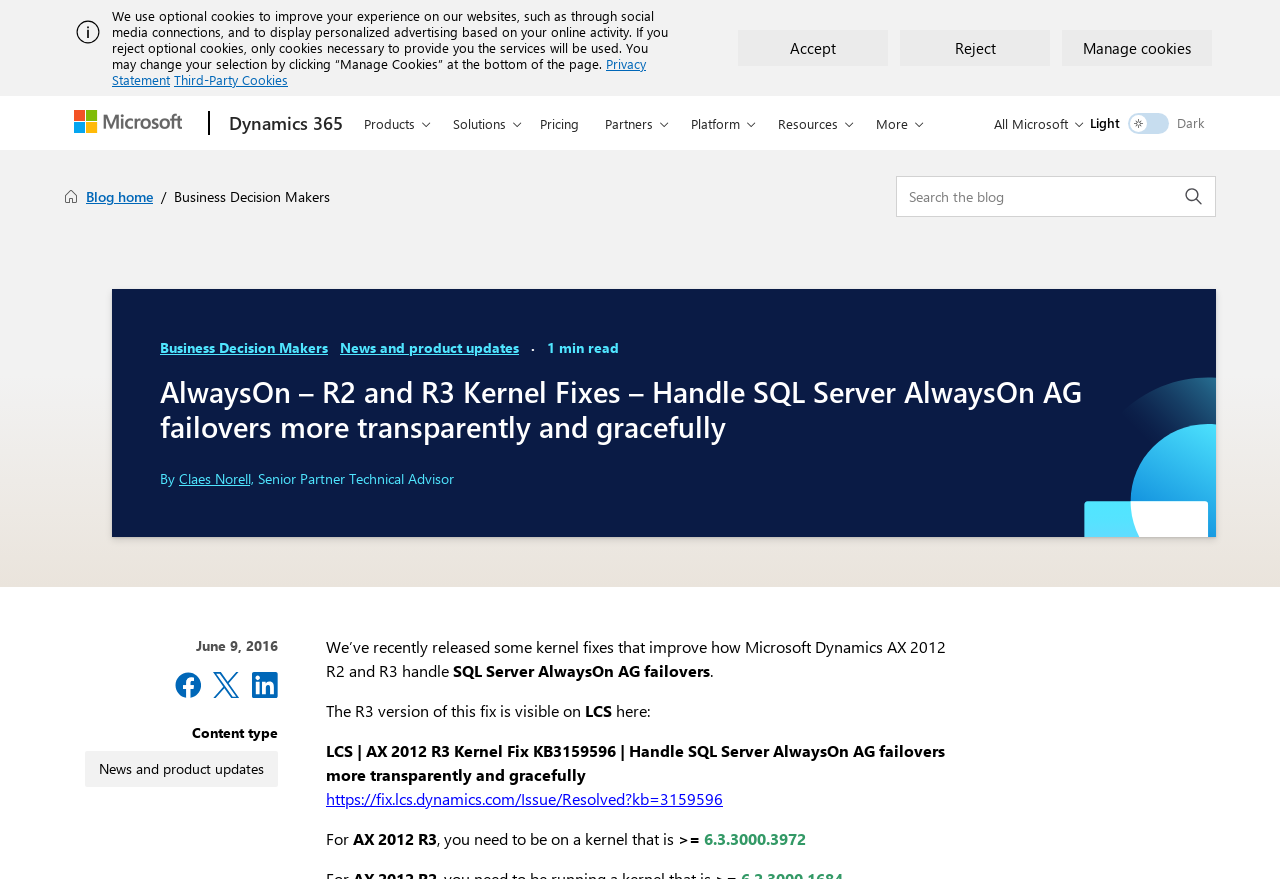What is the date of the blog post?
Based on the screenshot, give a detailed explanation to answer the question.

The webpage displays the date 'June 9, 2016' at the bottom of the page, indicating that this is the date when the blog post was published.